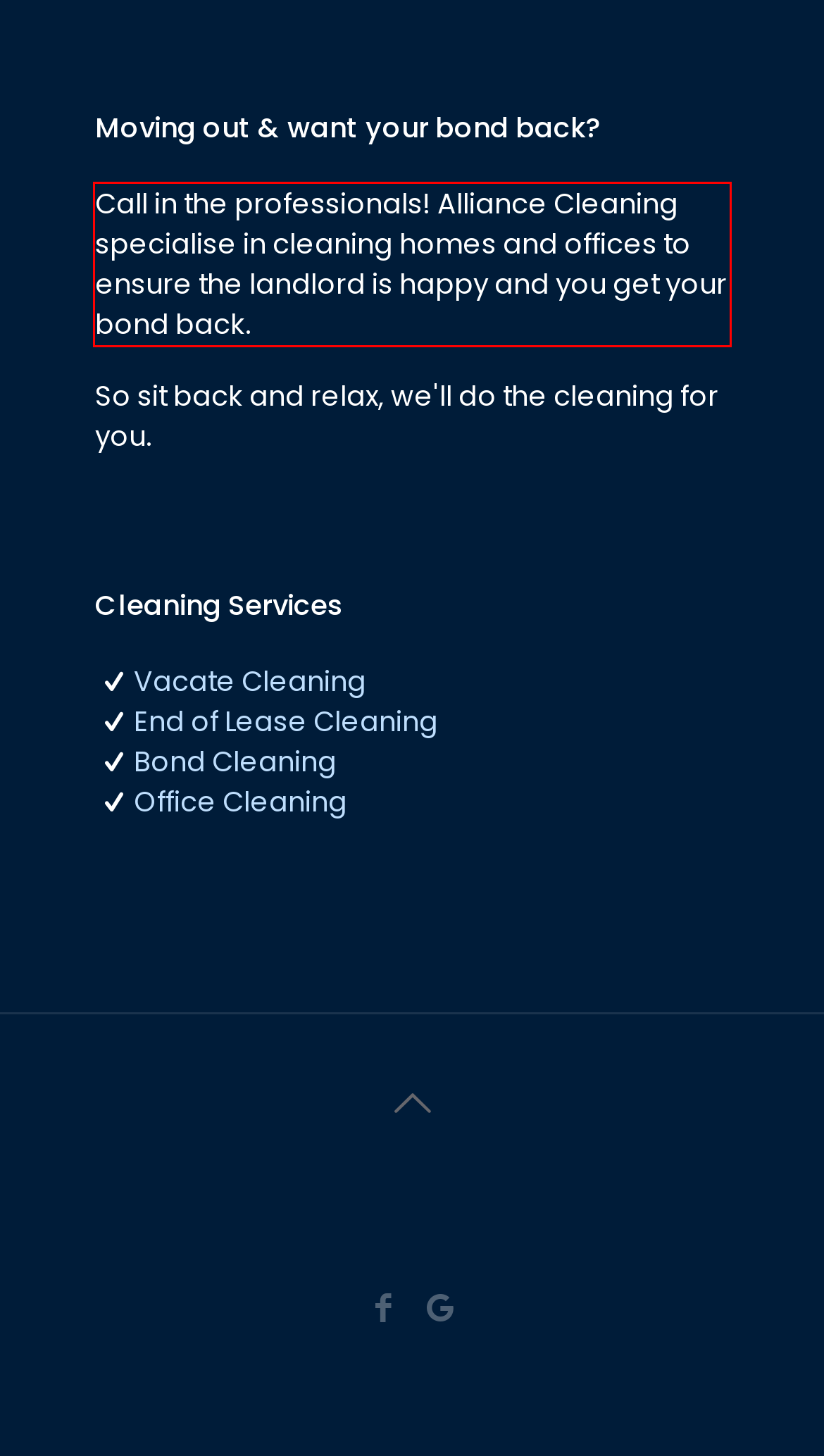You have a webpage screenshot with a red rectangle surrounding a UI element. Extract the text content from within this red bounding box.

Call in the professionals! Alliance Cleaning specialise in cleaning homes and offices to ensure the landlord is happy and you get your bond back.